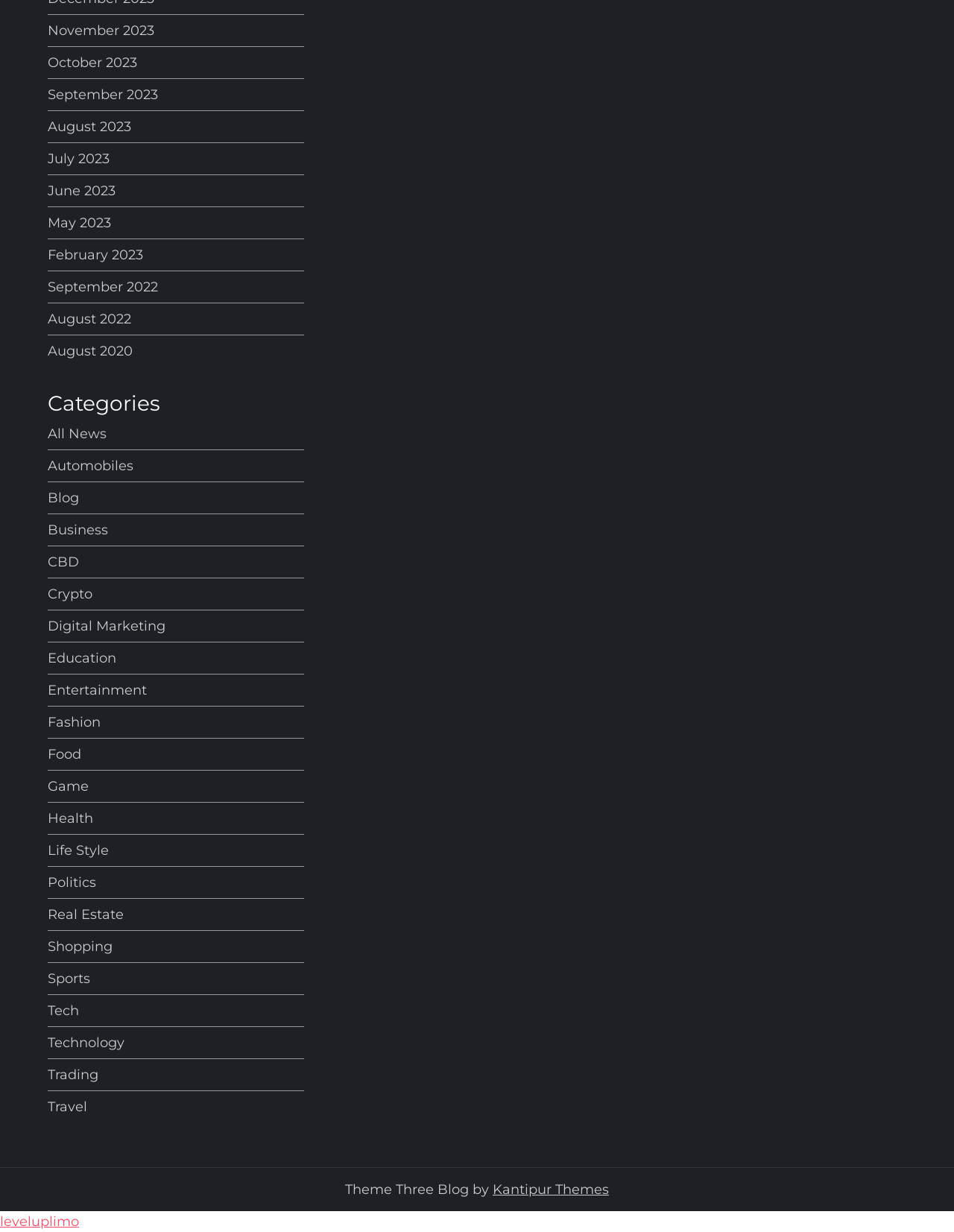Use one word or a short phrase to answer the question provided: 
What is the name of the website?

leveluplimo